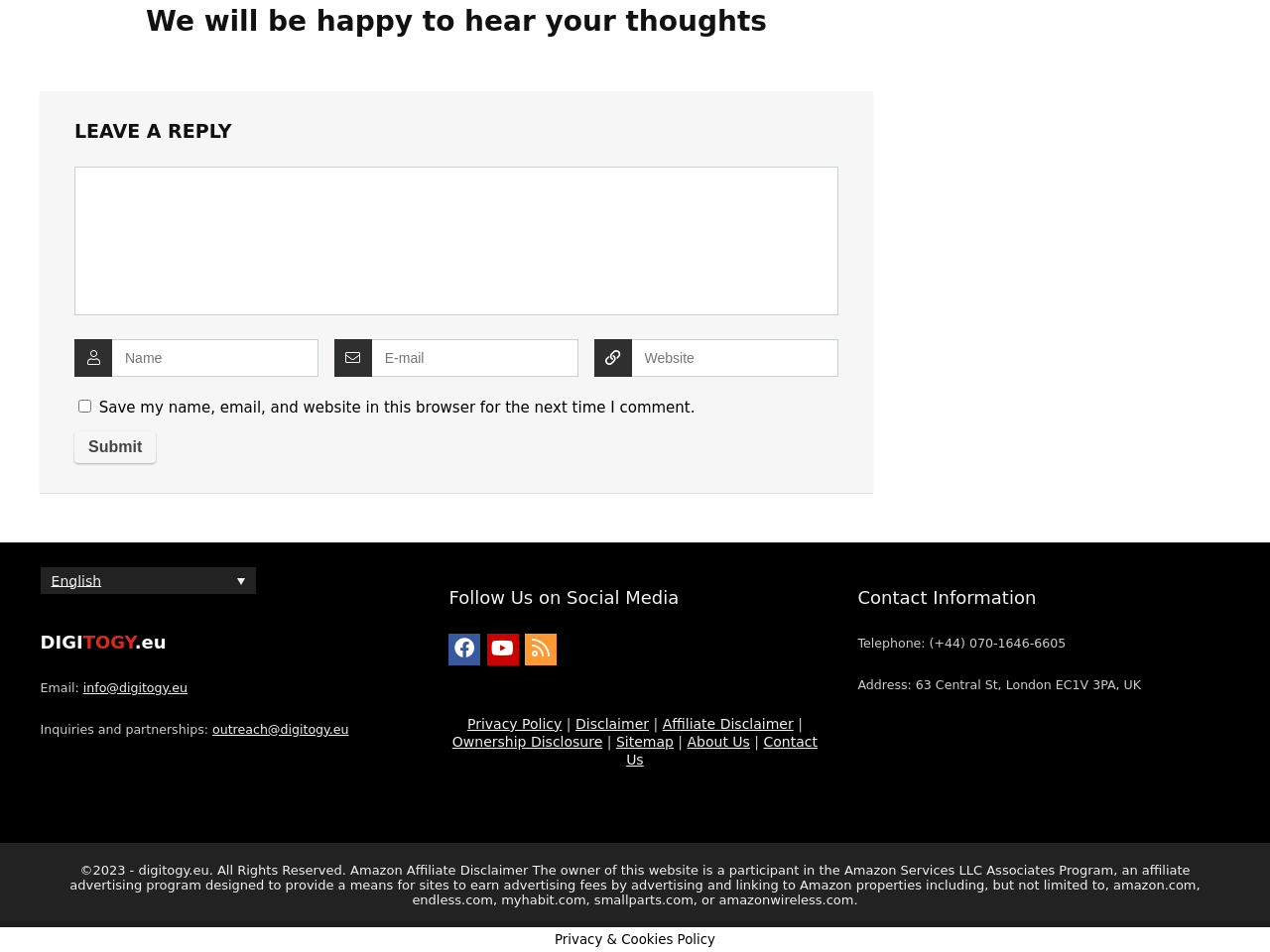What is the telephone number of the website owner?
We need a detailed and exhaustive answer to the question. Please elaborate.

The telephone number can be found at the bottom of the webpage, under the 'Contact Information' label, which is a static text element.